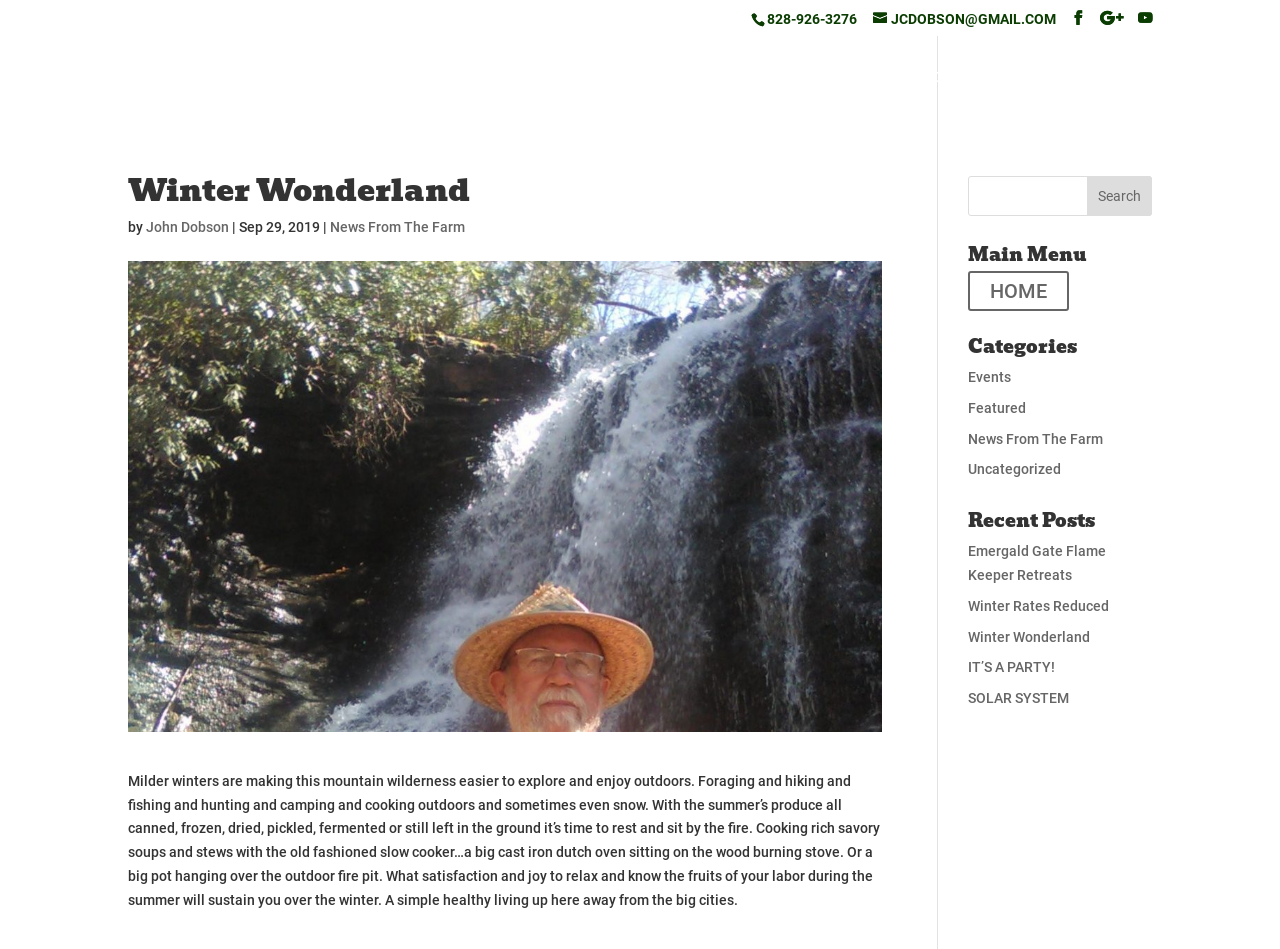Locate the bounding box coordinates of the area you need to click to fulfill this instruction: 'Contact John Dobson'. The coordinates must be in the form of four float numbers ranging from 0 to 1: [left, top, right, bottom].

[0.114, 0.231, 0.179, 0.248]